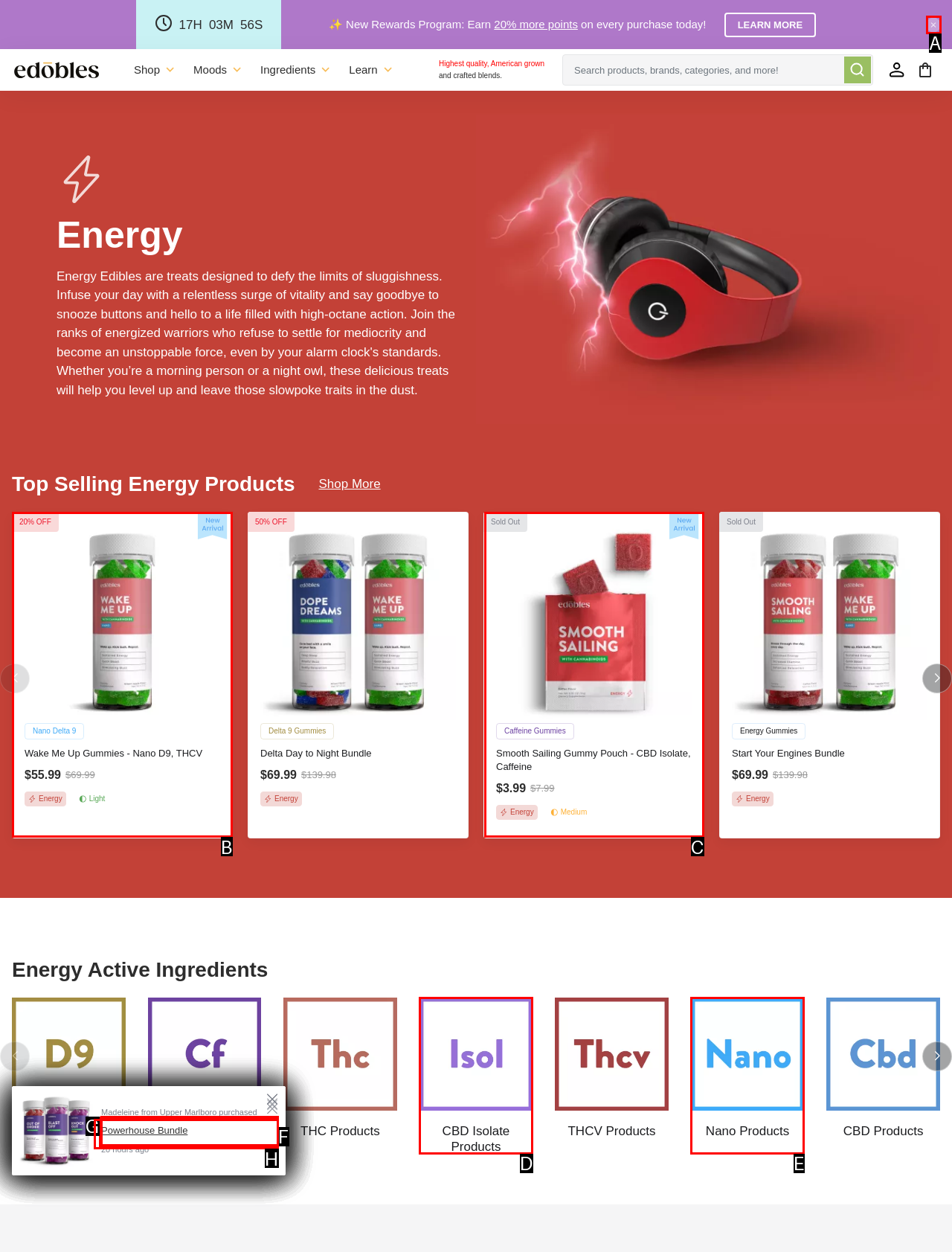Select the right option to accomplish this task: Return to Glass and Hardware. Reply with the letter corresponding to the correct UI element.

None